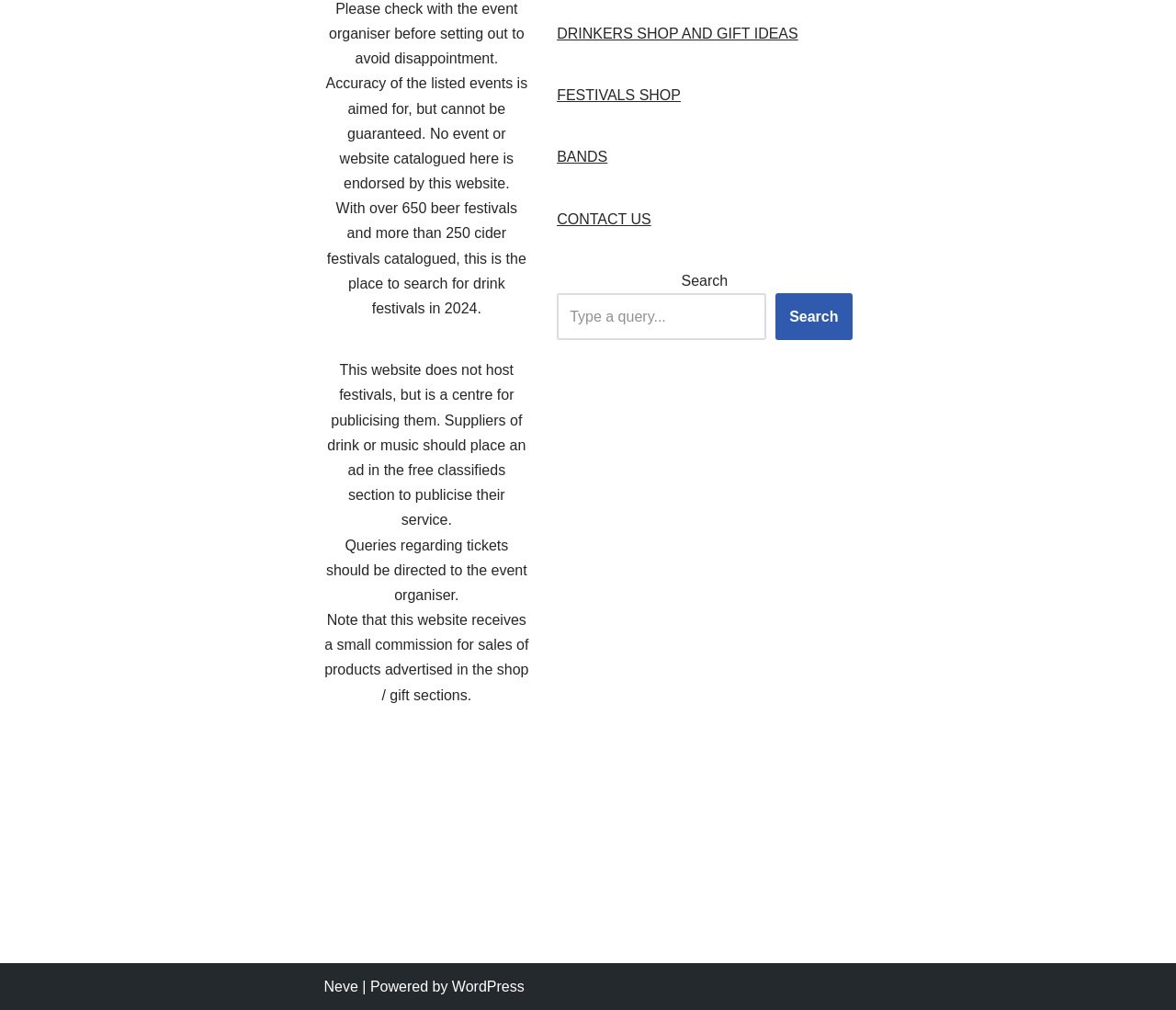Using the provided element description, identify the bounding box coordinates as (top-left x, top-left y, bottom-right x, bottom-right y). Ensure all values are between 0 and 1. Description: DRINKERS SHOP AND GIFT IDEAS

[0.474, 0.025, 0.679, 0.041]